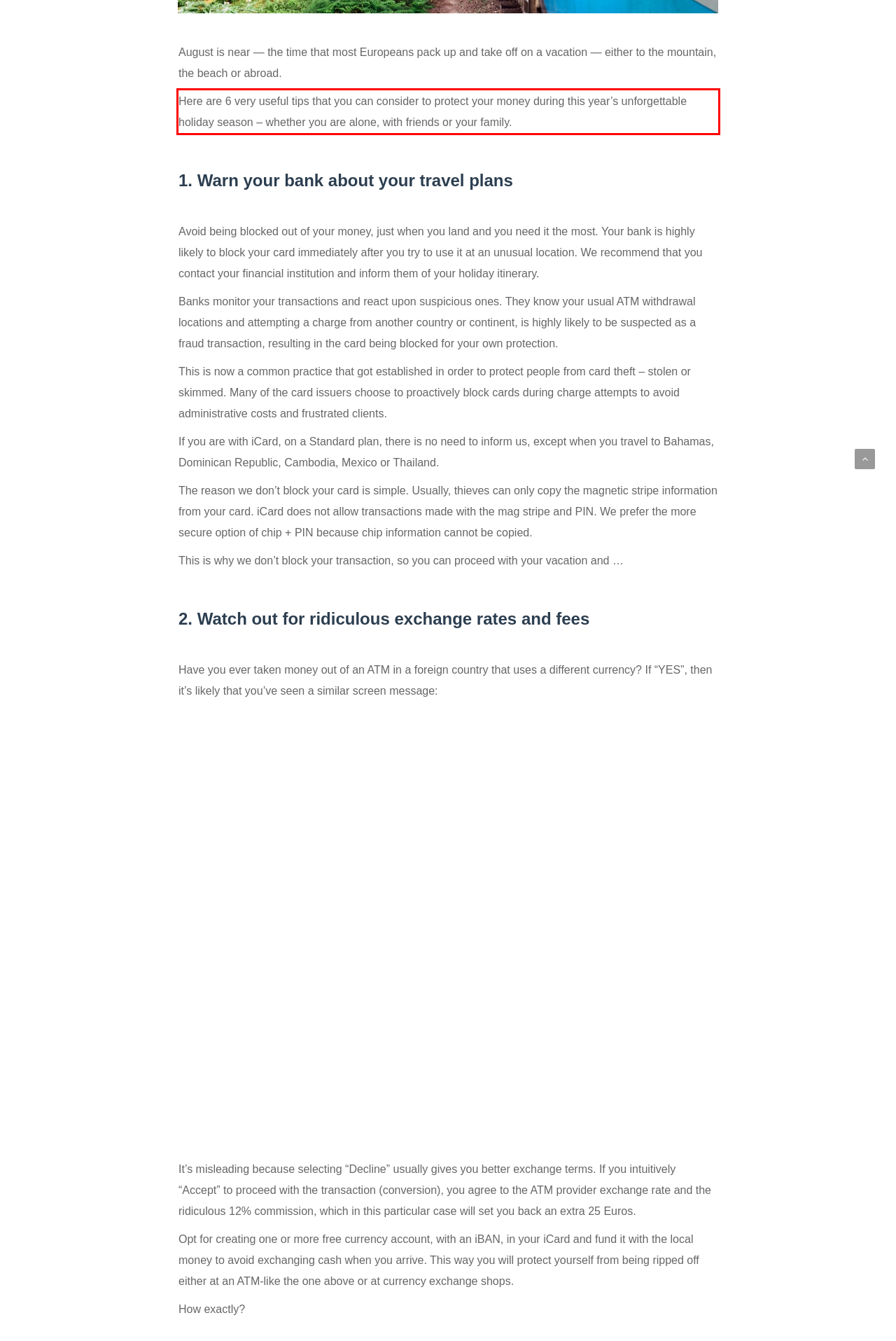From the given screenshot of a webpage, identify the red bounding box and extract the text content within it.

Here are 6 very useful tips that you can consider to protect your money during this year’s unforgettable holiday season – whether you are alone, with friends or your family.